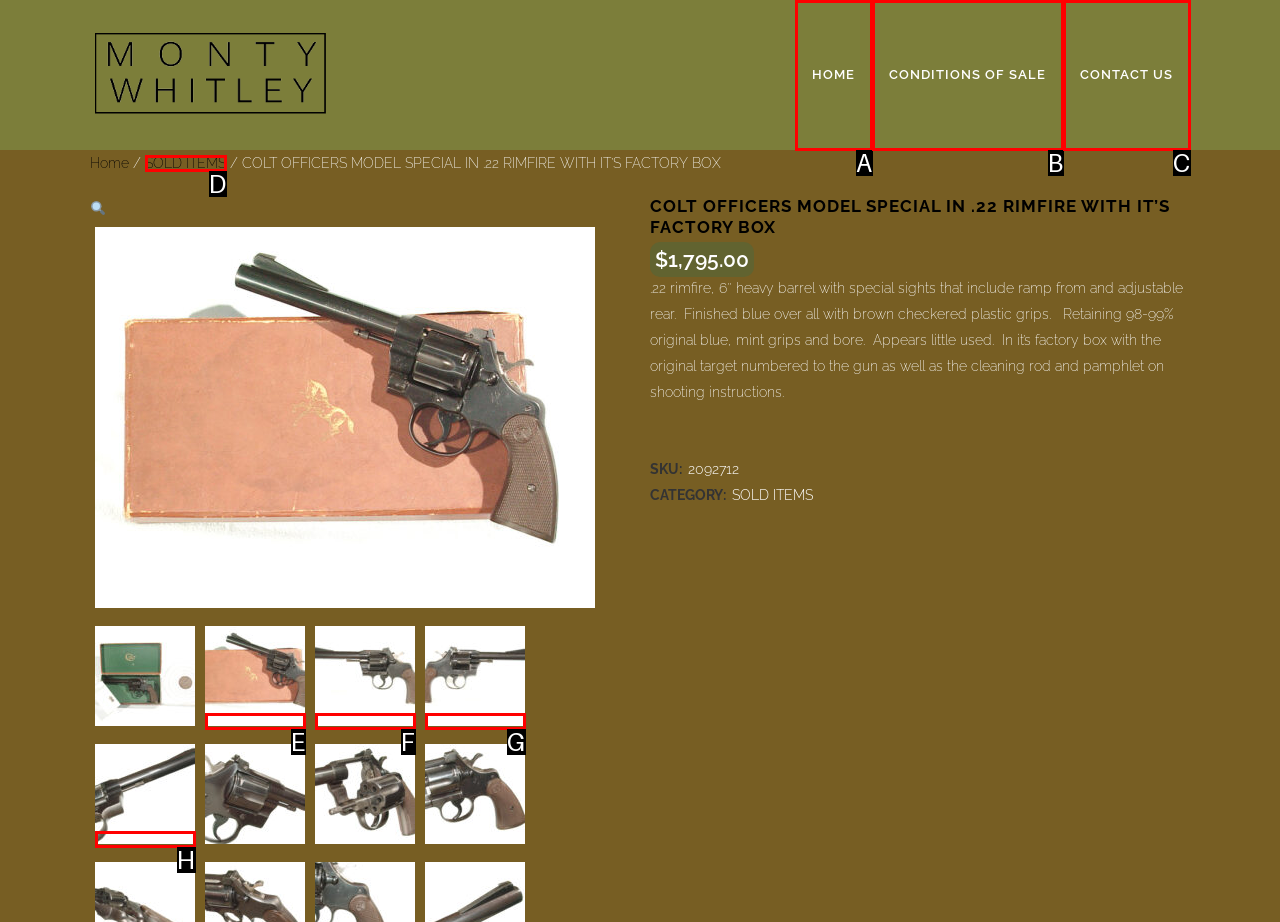Given the description: www.hotpoint.co.uk/freefairy, identify the HTML element that corresponds to it. Respond with the letter of the correct option.

None